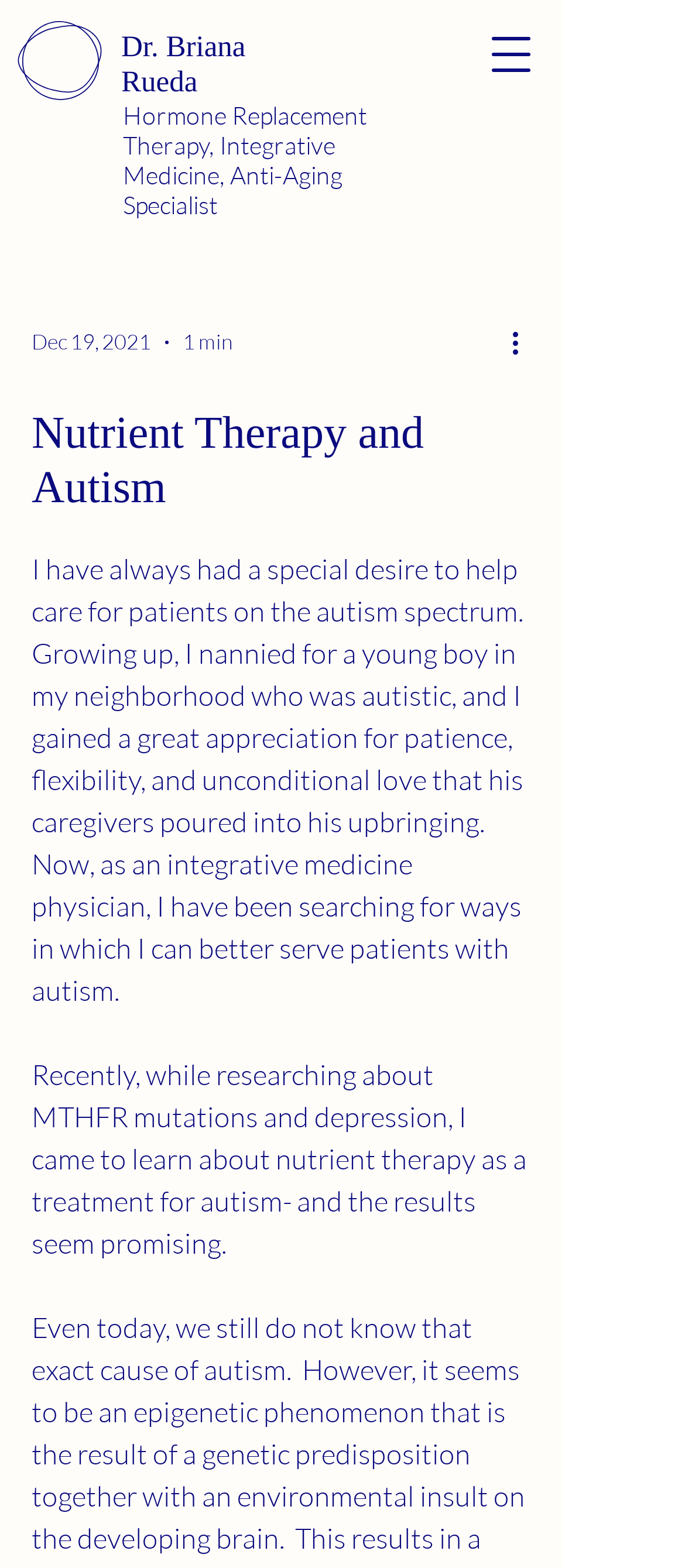What is the doctor researching about?
Based on the image, give a one-word or short phrase answer.

MTHFR mutations and depression